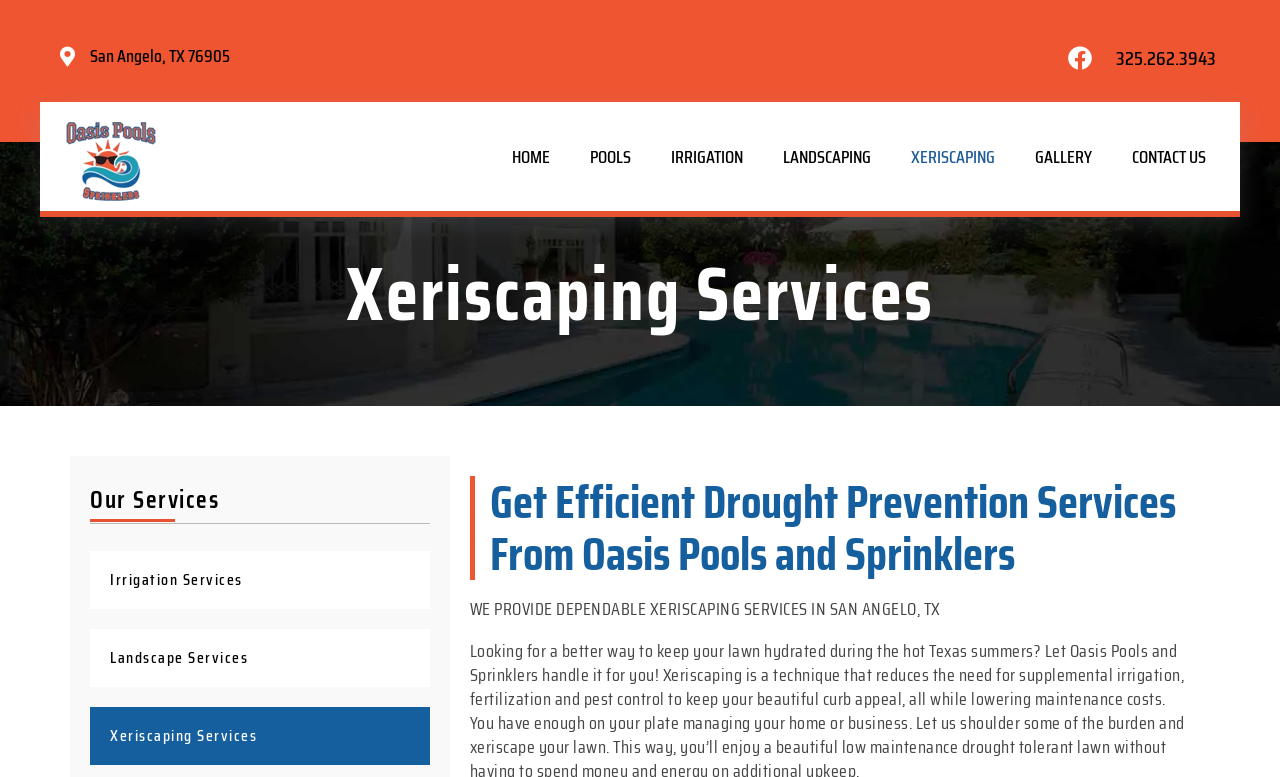Determine the bounding box coordinates for the clickable element required to fulfill the instruction: "visit the 'XERISCAPING' page". Provide the coordinates as four float numbers between 0 and 1, i.e., [left, top, right, bottom].

[0.696, 0.172, 0.793, 0.232]